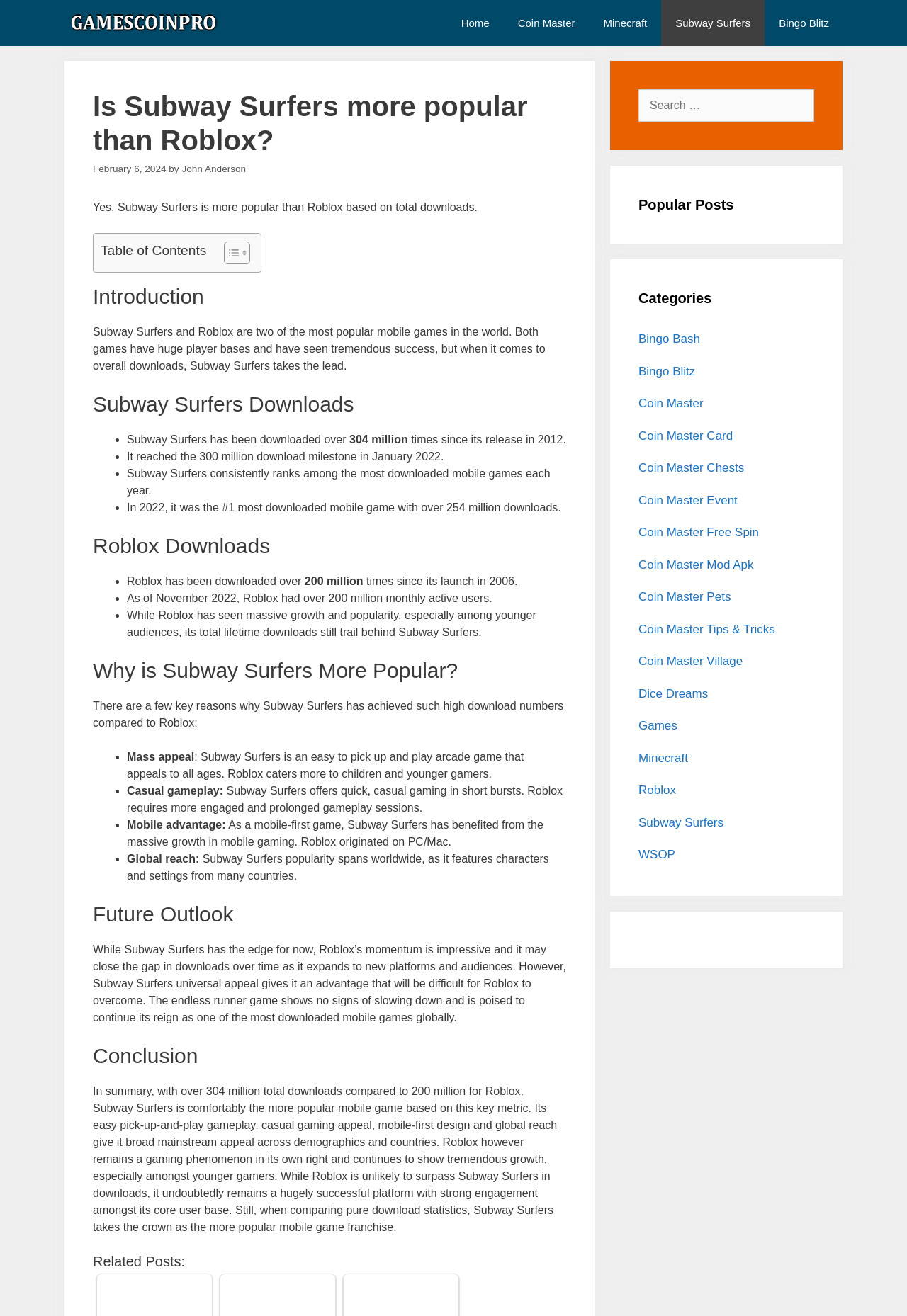Locate the bounding box for the described UI element: "Coin Master Free Spin". Ensure the coordinates are four float numbers between 0 and 1, formatted as [left, top, right, bottom].

[0.704, 0.399, 0.837, 0.41]